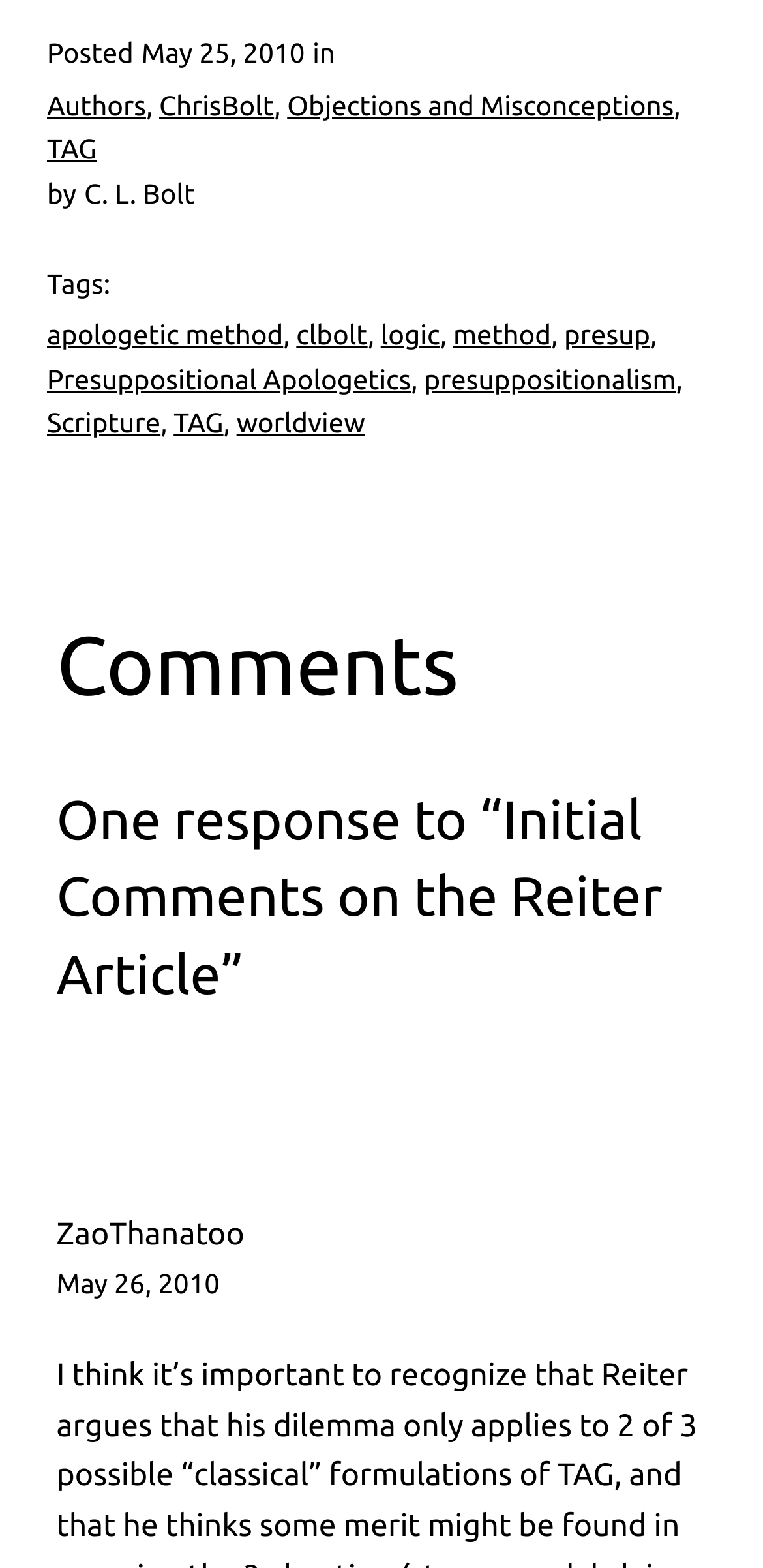What is the name of the commenter?
Based on the screenshot, respond with a single word or phrase.

ZaoThanatoo